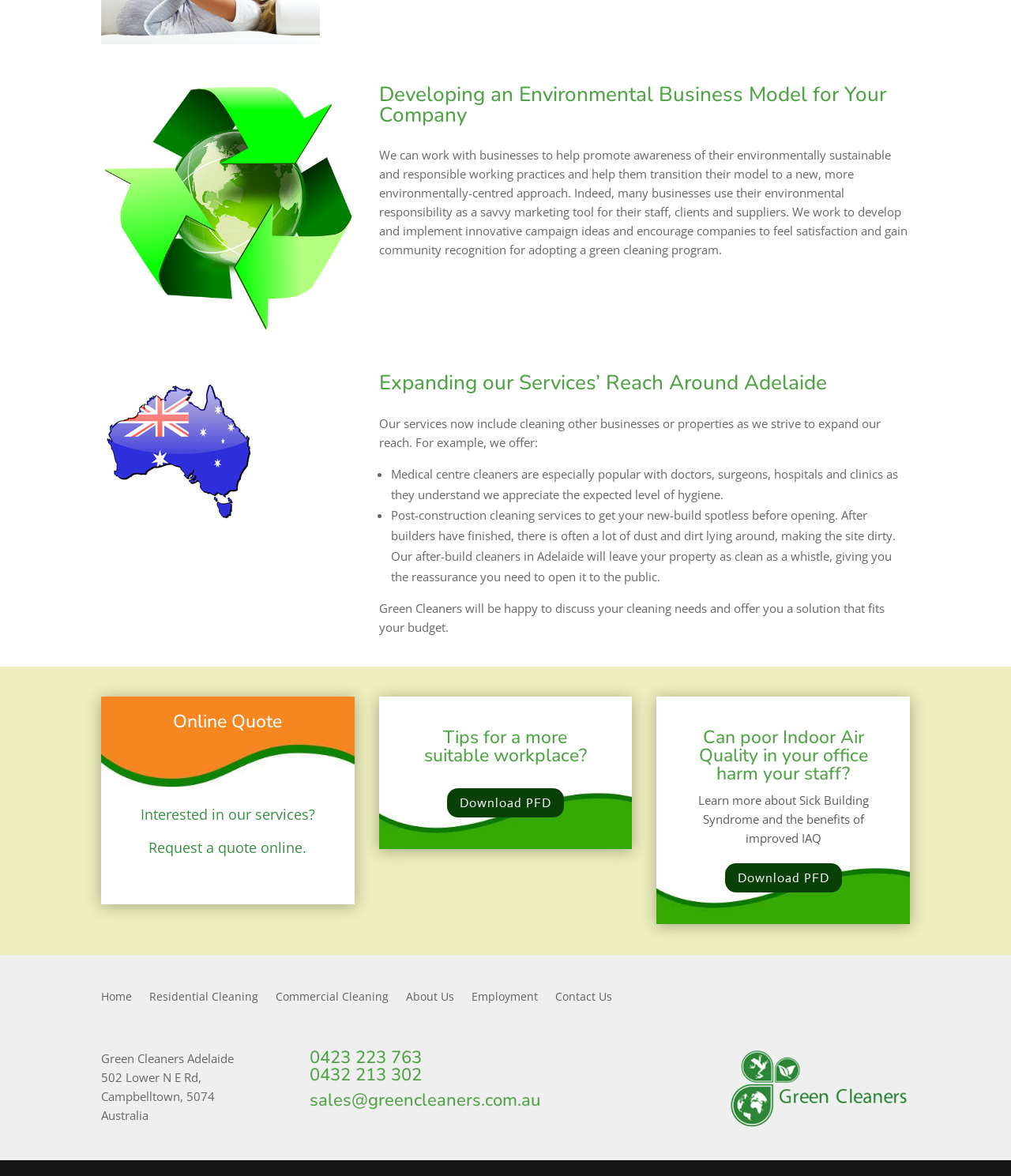Please give the bounding box coordinates of the area that should be clicked to fulfill the following instruction: "Request a quote online.". The coordinates should be in the format of four float numbers from 0 to 1, i.e., [left, top, right, bottom].

[0.147, 0.713, 0.303, 0.729]